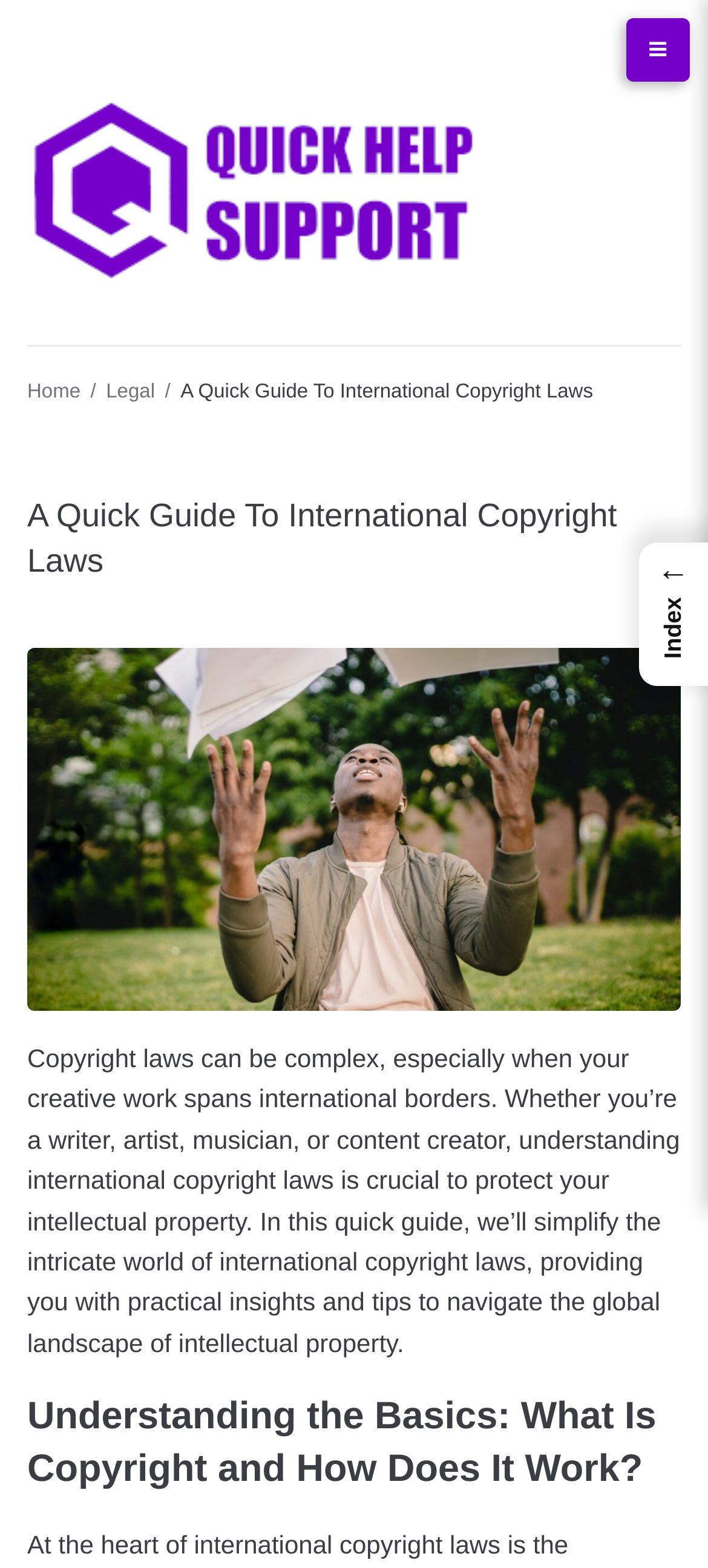What is the text of the webpage's headline?

A Quick Guide To International Copyright Laws